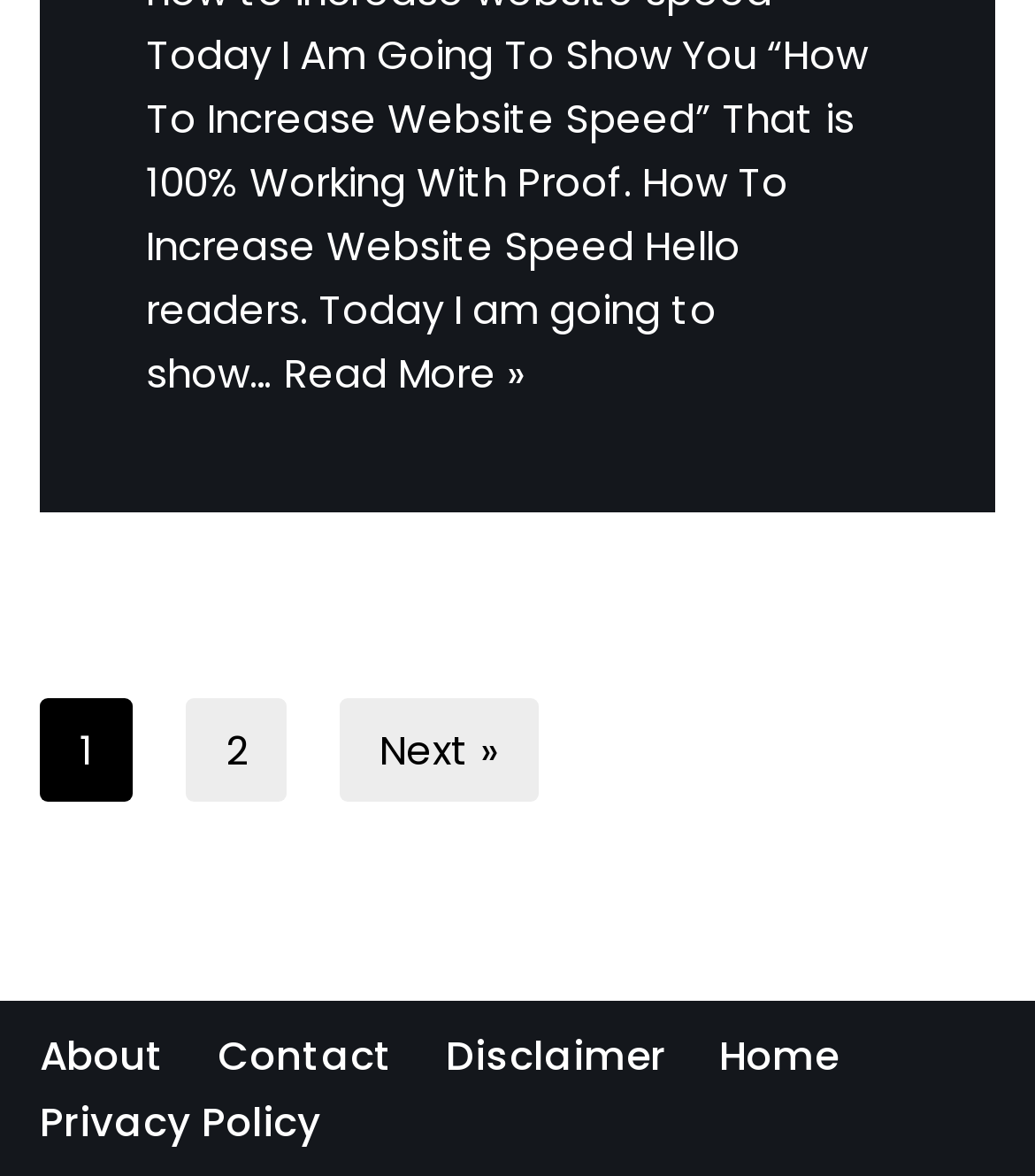Provide a brief response to the question below using a single word or phrase: 
How many pages are there in the current article?

At least 2